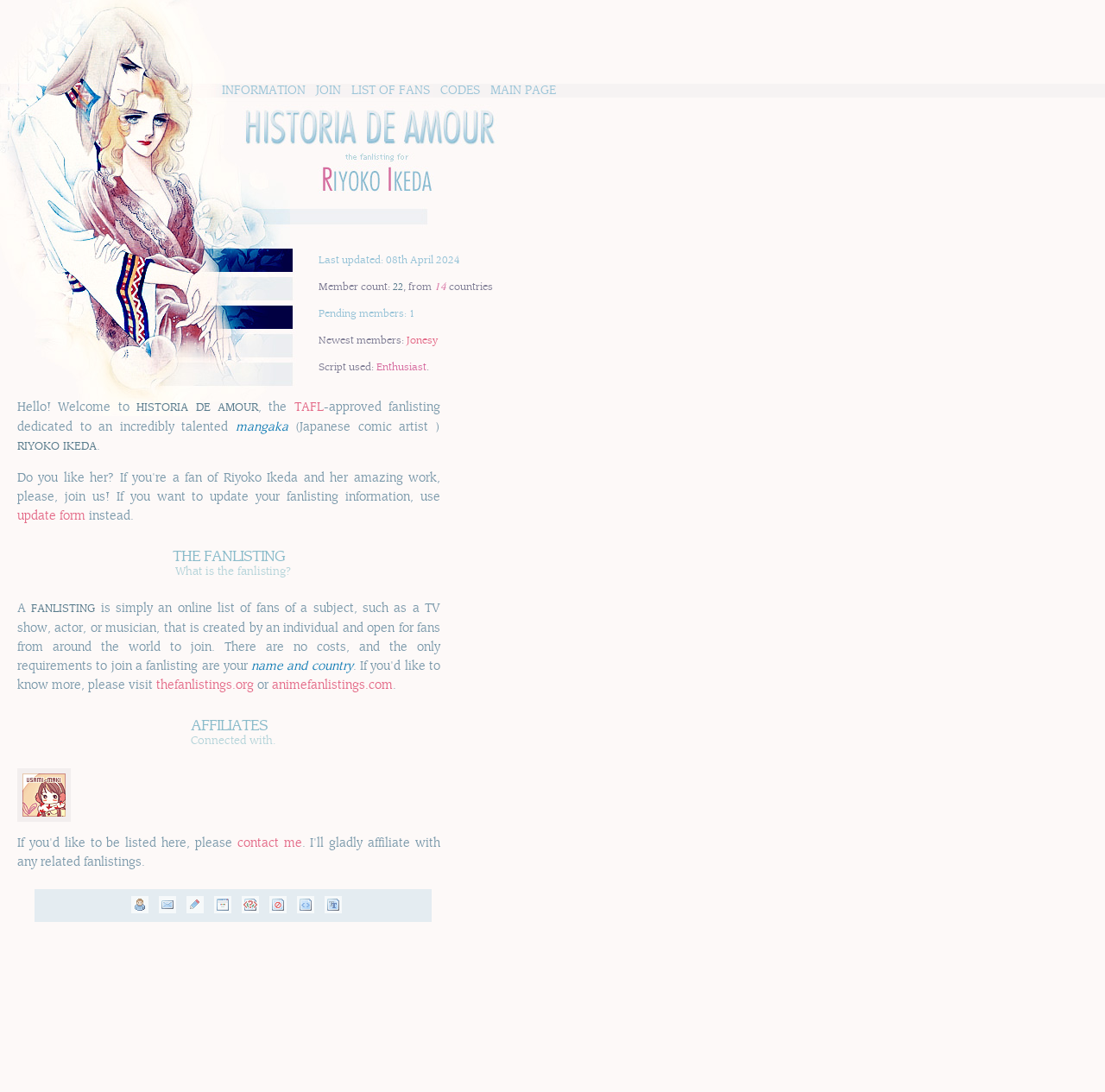Pinpoint the bounding box coordinates of the element to be clicked to execute the instruction: "View the list of fans".

[0.313, 0.077, 0.394, 0.089]